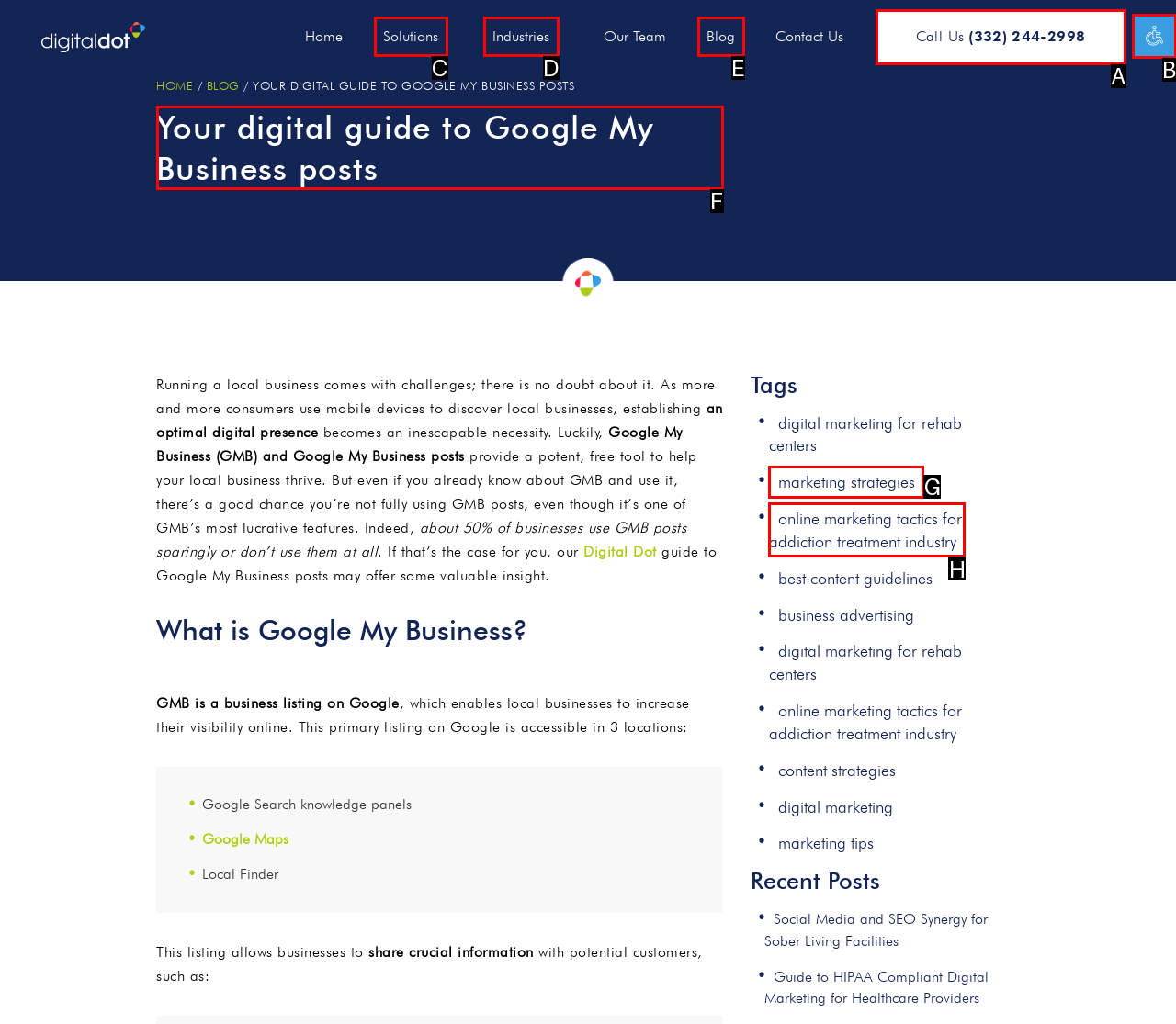Determine which letter corresponds to the UI element to click for this task: Read the 'Your digital guide to Google My Business posts' heading
Respond with the letter from the available options.

F